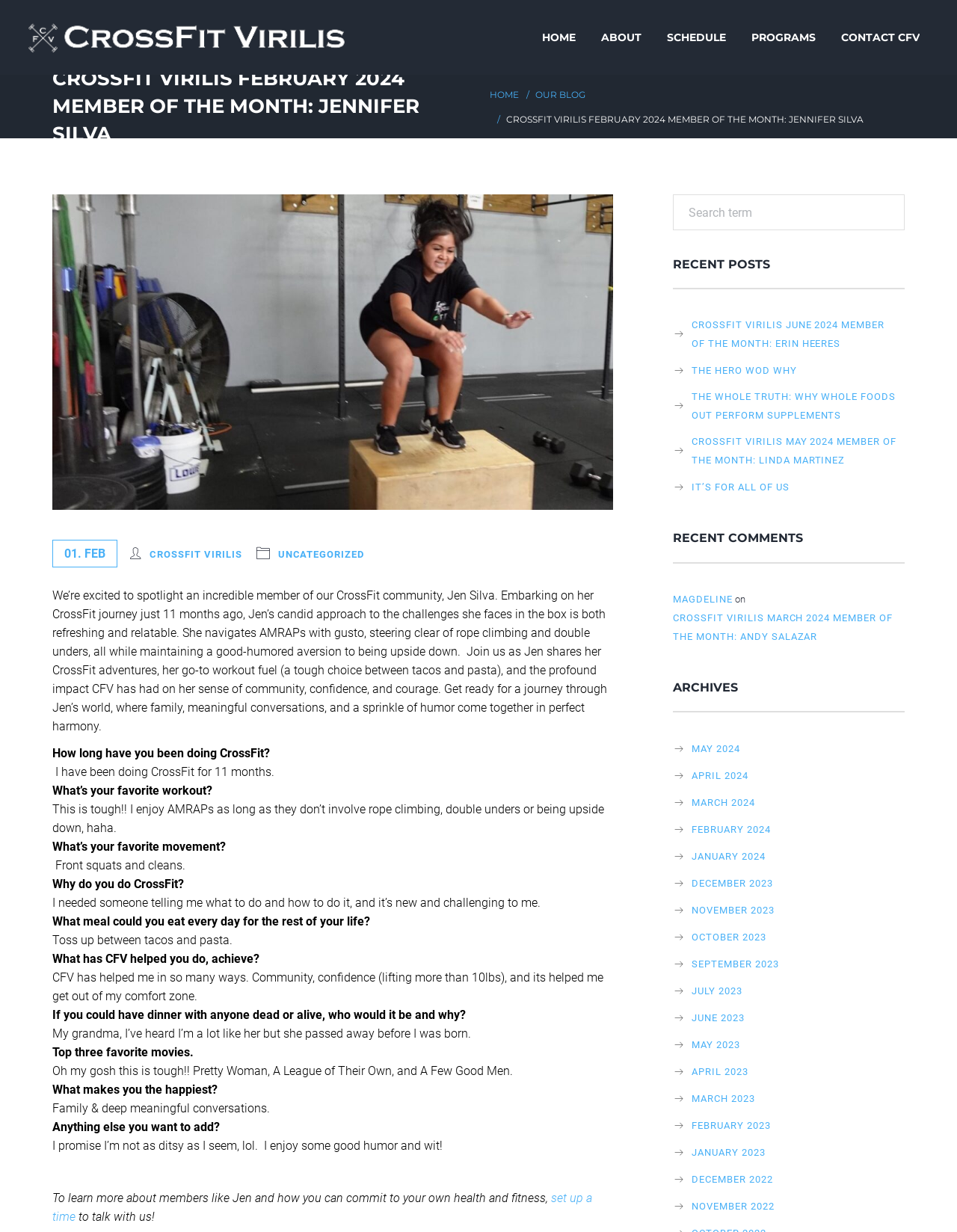Refer to the image and offer a detailed explanation in response to the question: What has CrossFit Virilis helped Jen achieve?

The answer can be found in the text 'CFV has helped me in so many ways. Community, confidence (lifting more than 10lbs), and its helped me get out of my comfort zone.' which is a response to the question 'What has CFV helped you do, achieve?'